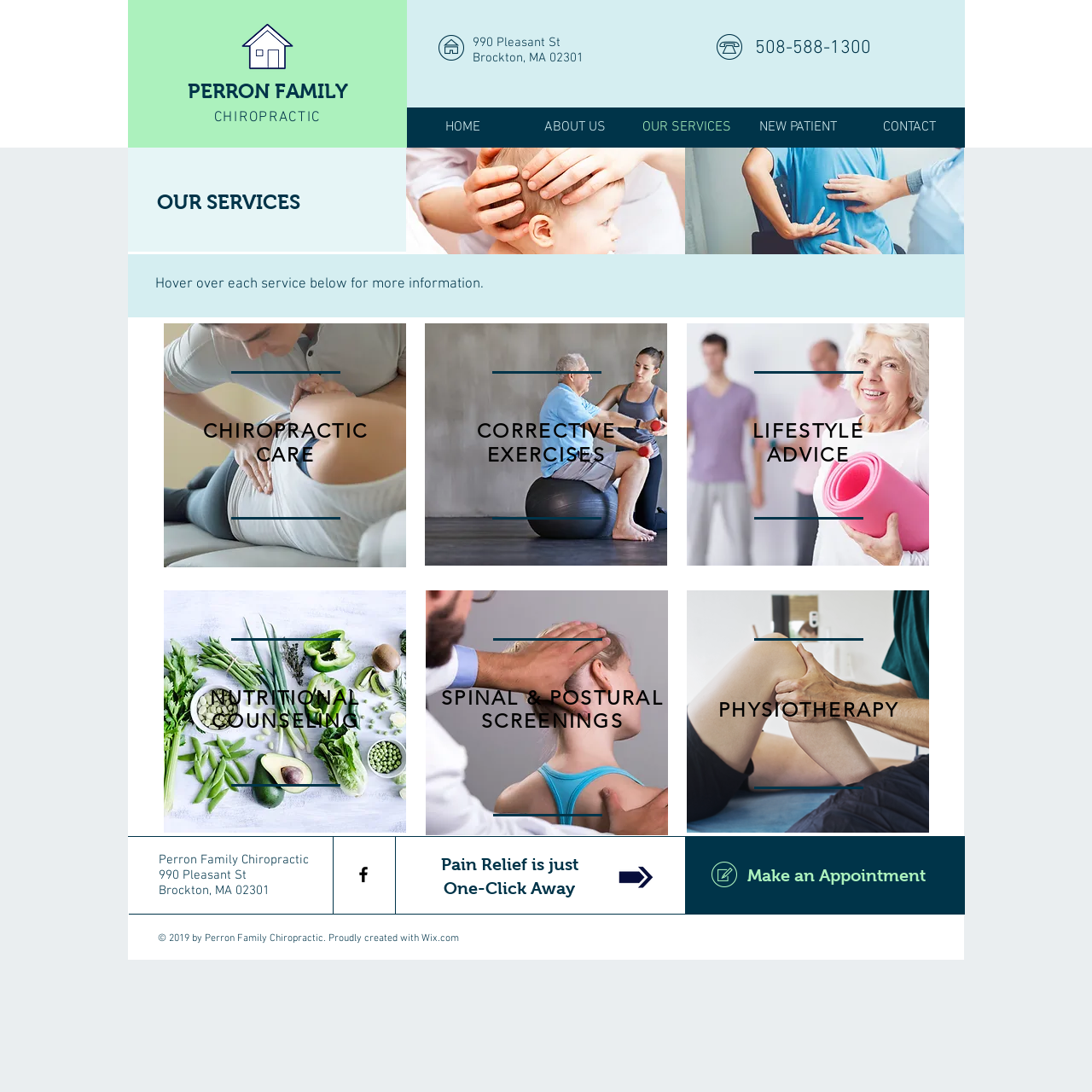Explain in detail what is displayed on the webpage.

This webpage is about the services offered by Perron Family Chiropractic. At the top, there is a logo image and a heading that reads "Perron Family". Below this, there are two headings, "Chiropractic" and "OUR SERVICES", which are likely navigation links. The address and phone number of the chiropractic office are displayed on the top-right side of the page.

The main content of the page is divided into two sections. On the left, there is a matrix gallery with two images, one showing a chiropractor manipulating a baby's head and the other showing a doctor consulting with a patient. On the right, there are several headings that describe the services offered, including Chiropractic, Care, Corrective, Exercises, Lifestyle Advice, Nutritional Counseling, Spinal & Postural Screenings, and Physiotherapy.

Below the matrix gallery, there is a call-to-action link to make an appointment. The footer of the page contains the chiropractic office's contact information, a social media link, and a copyright notice.

Overall, the webpage is well-organized and easy to navigate, with clear headings and concise text that effectively communicate the services offered by Perron Family Chiropractic.